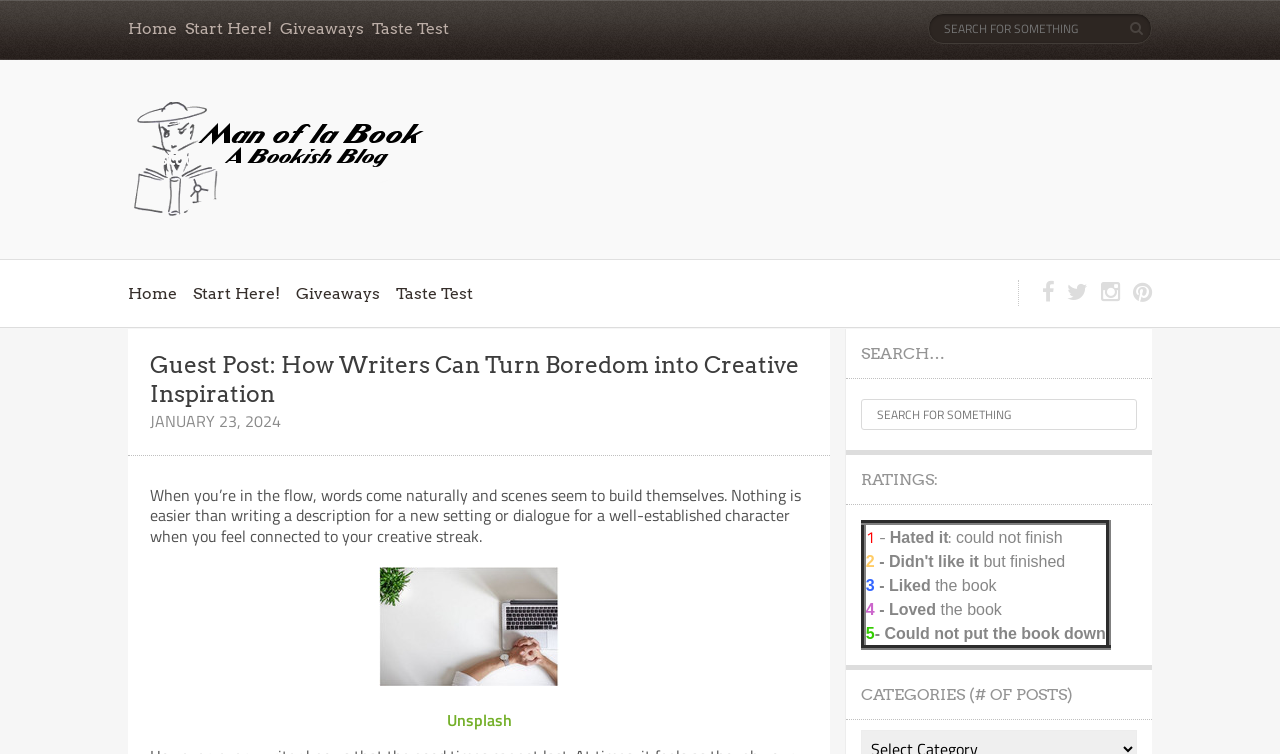Produce an extensive caption that describes everything on the webpage.

This webpage is a blog post titled "How Writers Can Turn Boredom into Creative Inspiration" with a focus on writing and creativity. At the top, there are several navigation links, including "Home", "Start Here!", "Giveaways", and "Taste Test", which are repeated twice, once at the top and again in the middle of the page. 

To the right of the navigation links, there is a search bar with a textbox where users can input their search queries. Below the search bar, there is a logo for "Man of La Book - A Bookish Blog" with an accompanying image.

The main content of the blog post is divided into sections. The first section has a heading that matches the title of the webpage, followed by a paragraph of text that discusses the ease of writing when feeling connected to one's creative streak. Below this text, there is an image, and a link to "Unsplash" is provided at the bottom of the image.

To the right of the main content, there are three columns with headings "SEARCH…", "RATINGS:", and "CATEGORIES (# OF POSTS)". The "SEARCH…" column has a search bar with a textbox, similar to the one at the top. The "RATINGS:" column has a table with ratings from 1 to 5, with descriptions for each rating. The "CATEGORIES (# OF POSTS)" column is empty.

There are also several social media links at the bottom of the page, represented by icons.